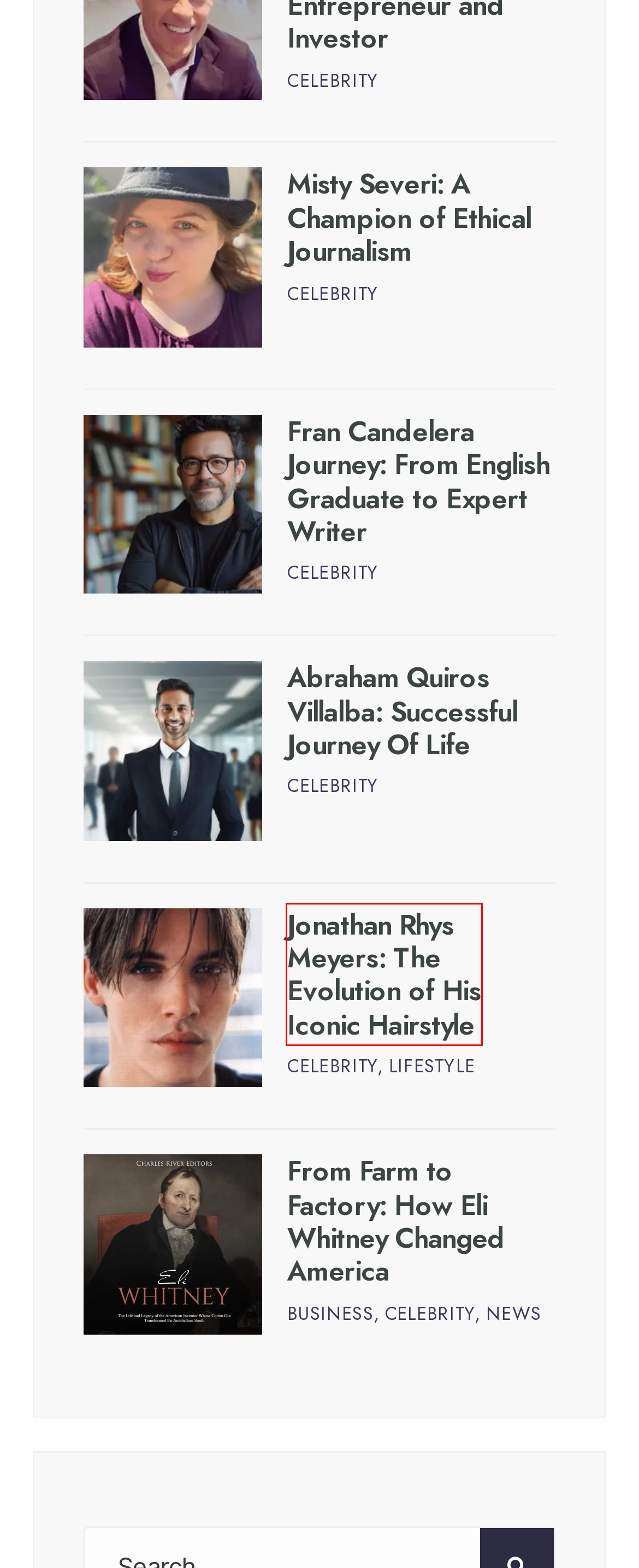Given a screenshot of a webpage with a red bounding box highlighting a UI element, choose the description that best corresponds to the new webpage after clicking the element within the red bounding box. Here are your options:
A. Abraham Quiros Villalba: Successful Journey Of Life - Threads Wire
B. News Archives - Threads Wire
C. Jonathan Rhys Meyers: The Evolution of His Iconic Hairstyle
D. Fran Candelera Journey: From English Graduate to Expert Writer - Threads Wire
E. Australia Archives - Threads Wire
F. From Farm to Factory: How Eli Whitney Changed America
G. June 2024 - Threads Wire
H. August 2019 - Threads Wire

C